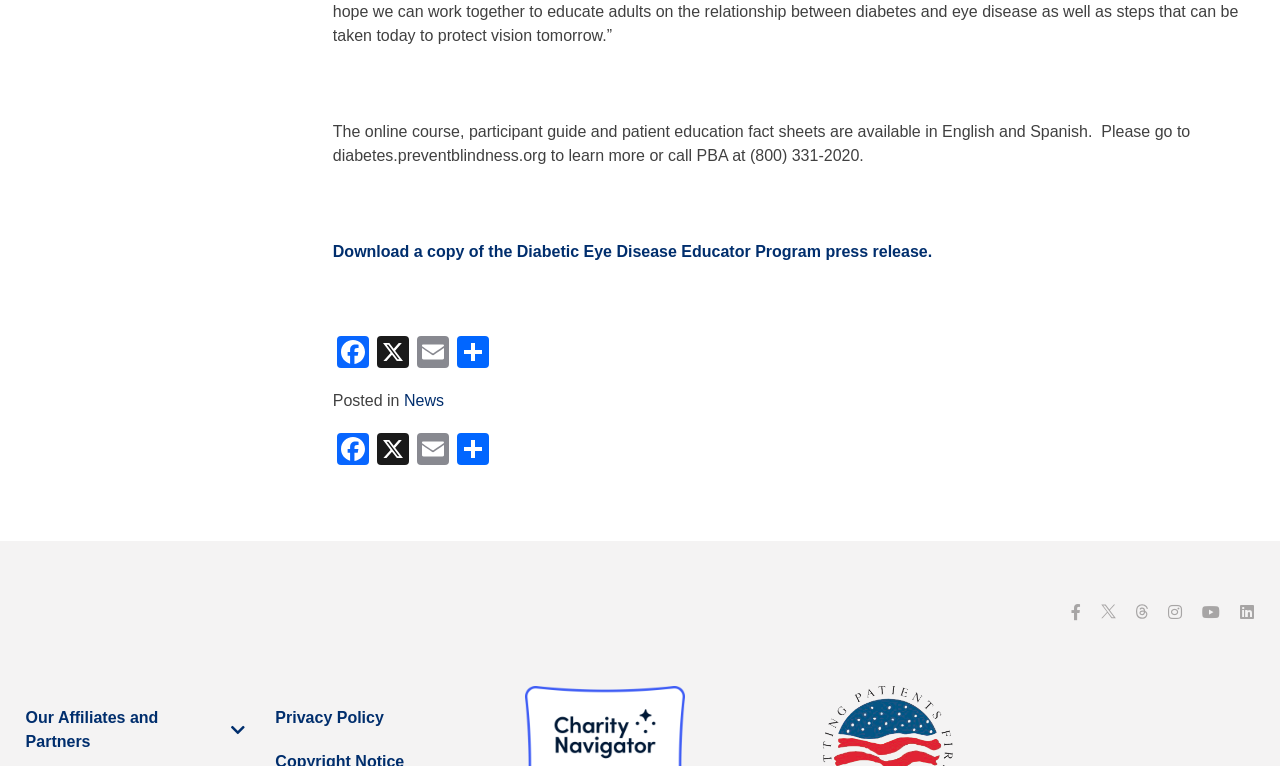Please identify the bounding box coordinates of the element's region that I should click in order to complete the following instruction: "Download a copy of the Diabetic Eye Disease Educator Program press release". The bounding box coordinates consist of four float numbers between 0 and 1, i.e., [left, top, right, bottom].

[0.26, 0.317, 0.728, 0.339]